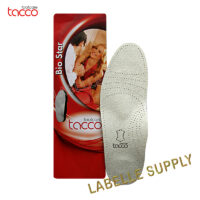From the image, can you give a detailed response to the question below:
What is the brand's commitment suggested by the watermark?

The 'LABELLE SUPPLY' watermark on the packaging suggests the brand's commitment to providing quality foot care products, implying that the brand is dedicated to delivering high-quality products that meet the needs of its customers.